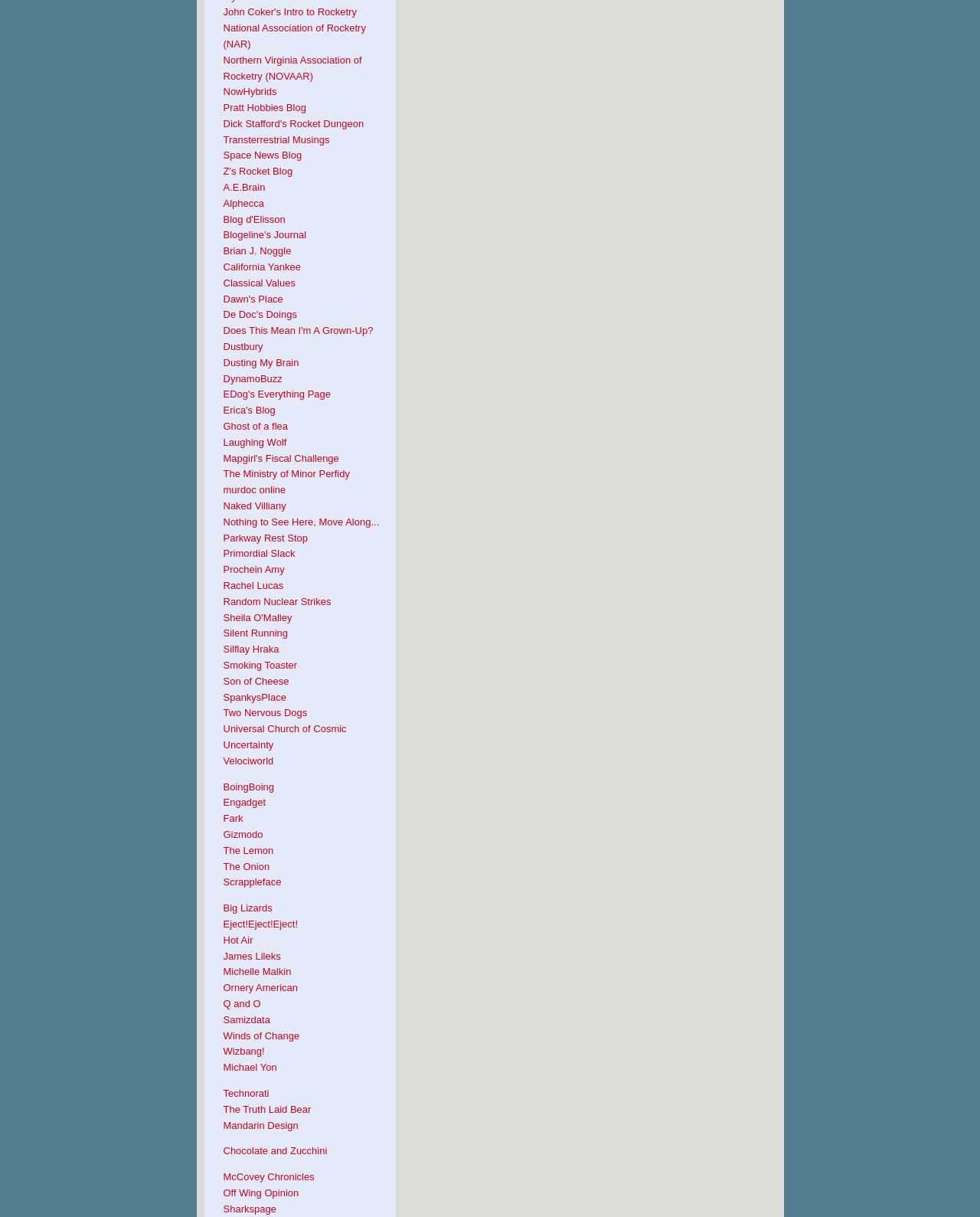What is the vertical position of the link 'Dustbury'?
Using the image as a reference, give a one-word or short phrase answer.

Above 'Dusting My Brain'